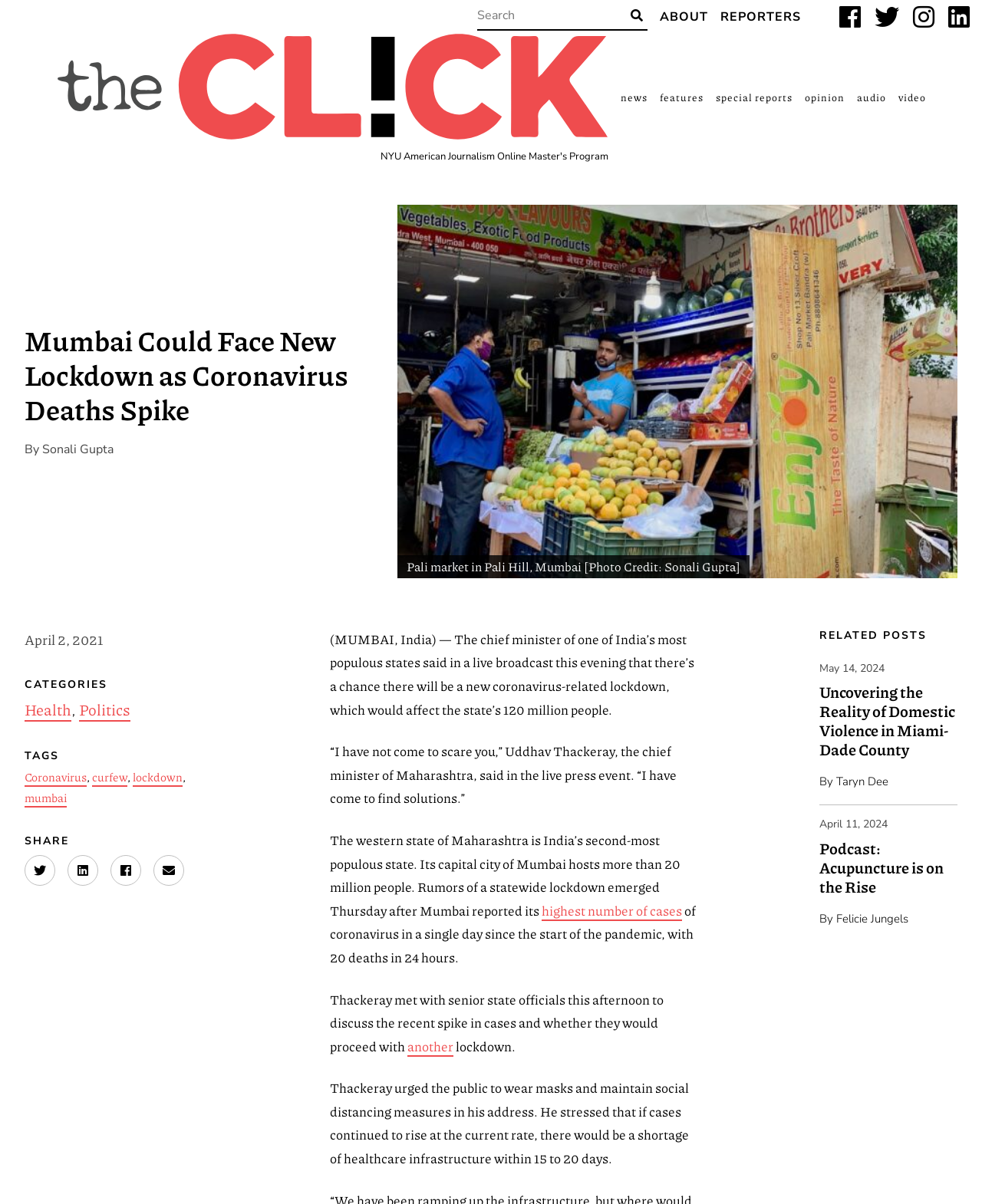Please predict the bounding box coordinates of the element's region where a click is necessary to complete the following instruction: "Go to ABOUT page". The coordinates should be represented by four float numbers between 0 and 1, i.e., [left, top, right, bottom].

[0.672, 0.008, 0.721, 0.02]